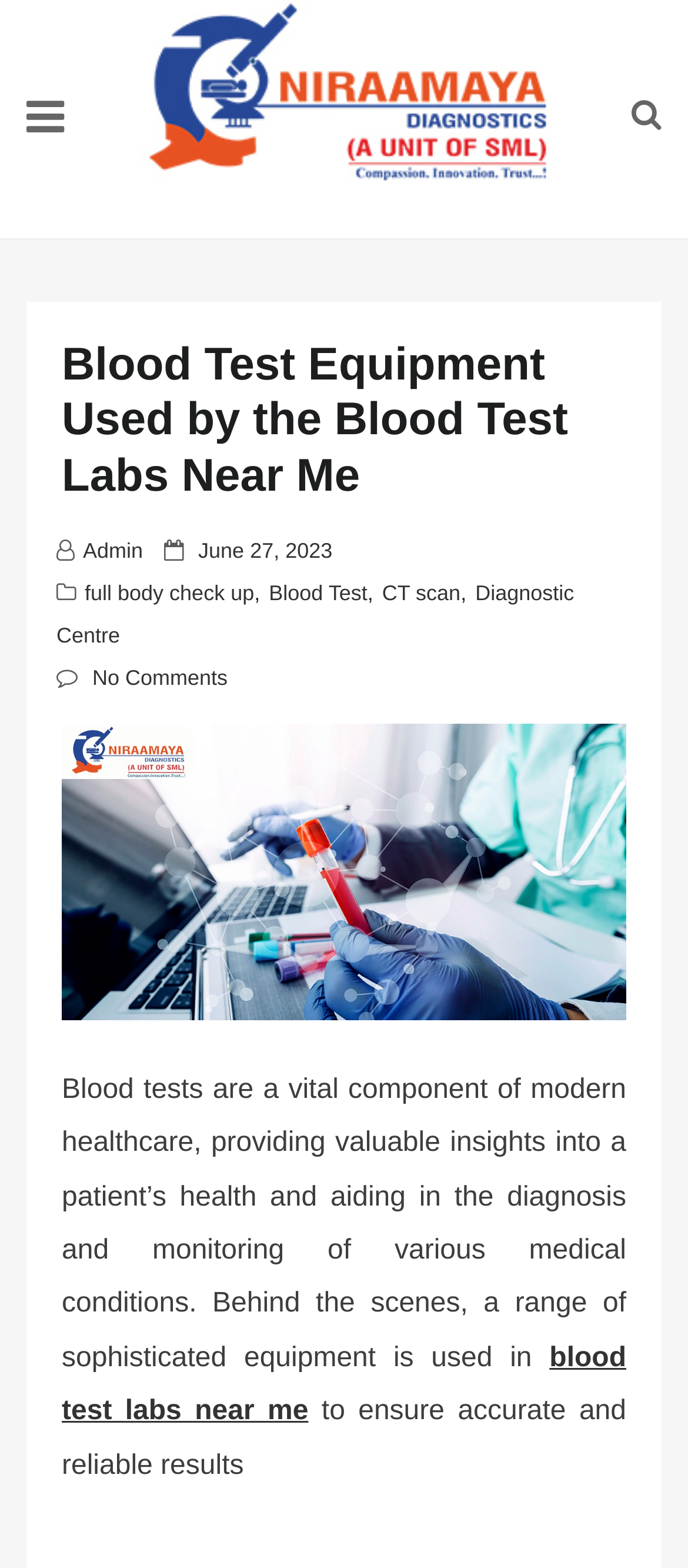Please identify the bounding box coordinates of where to click in order to follow the instruction: "View Admin page".

[0.121, 0.344, 0.208, 0.36]